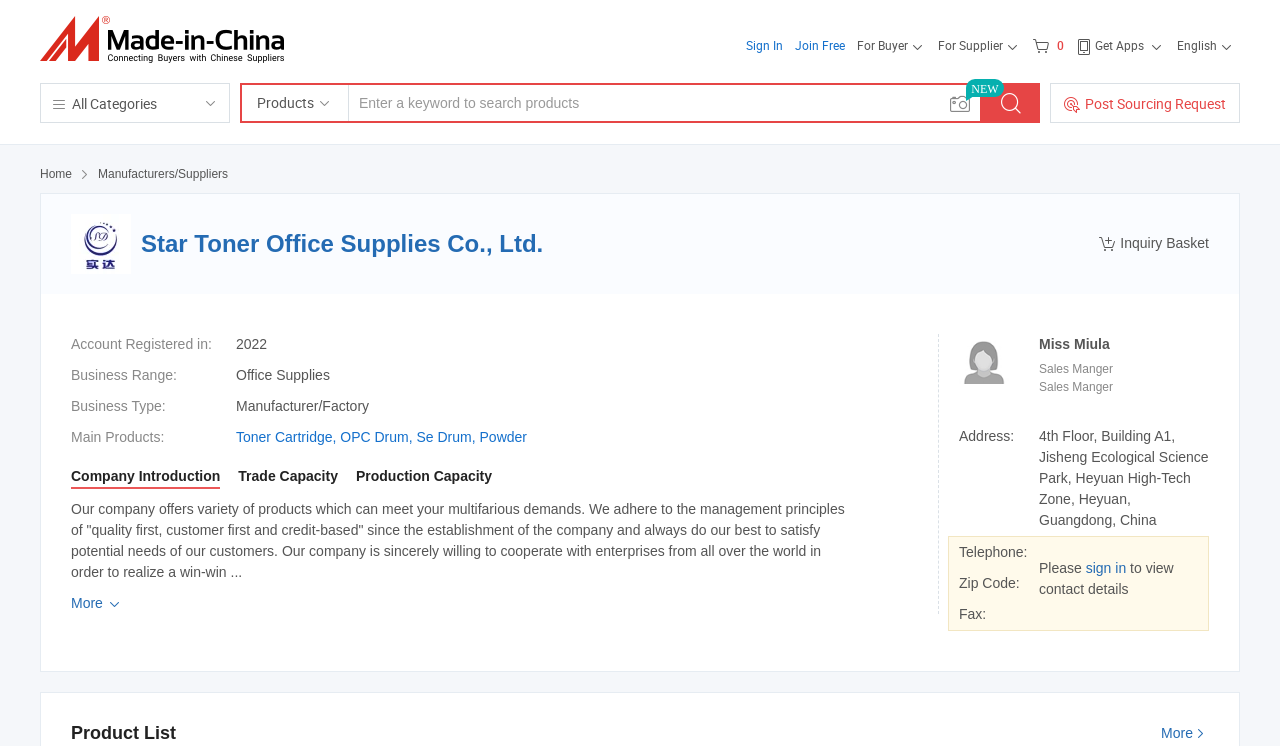Predict the bounding box for the UI component with the following description: "Inquiry Basket 0".

[0.807, 0.05, 0.831, 0.071]